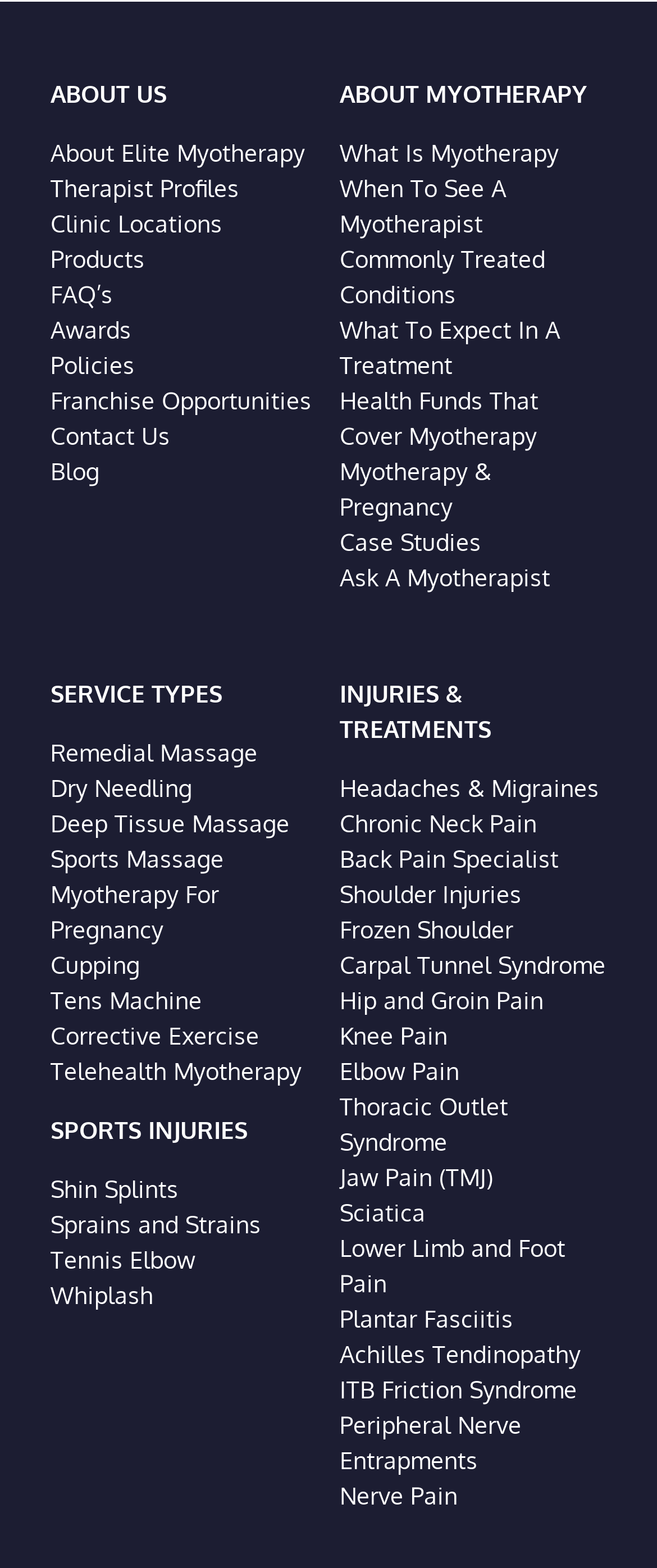Please determine the bounding box coordinates, formatted as (top-left x, top-left y, bottom-right x, bottom-right y), with all values as floating point numbers between 0 and 1. Identify the bounding box of the region described as: FAQ’s

[0.077, 0.178, 0.172, 0.197]